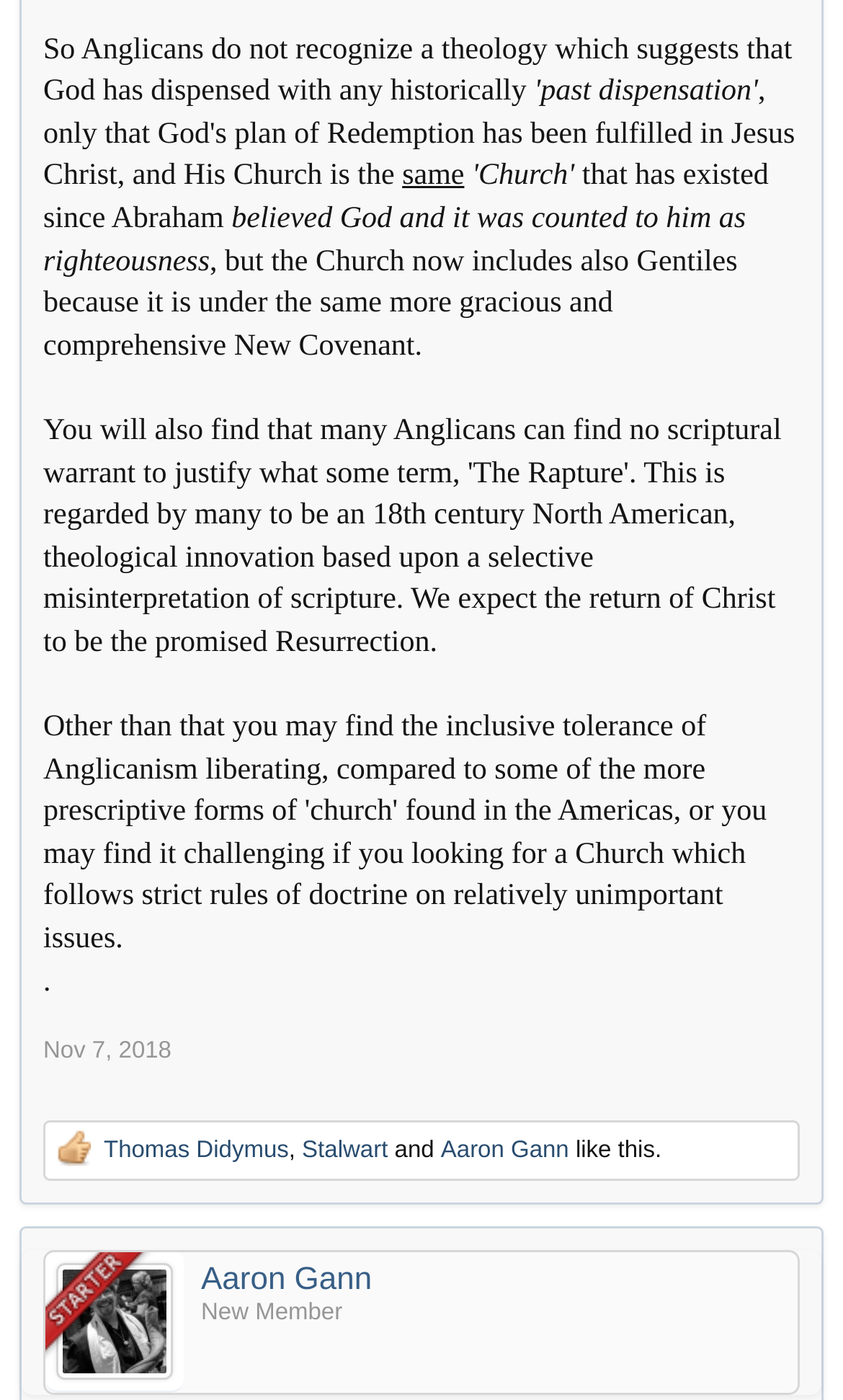How many users are mentioned in the webpage?
Answer with a single word or short phrase according to what you see in the image.

5